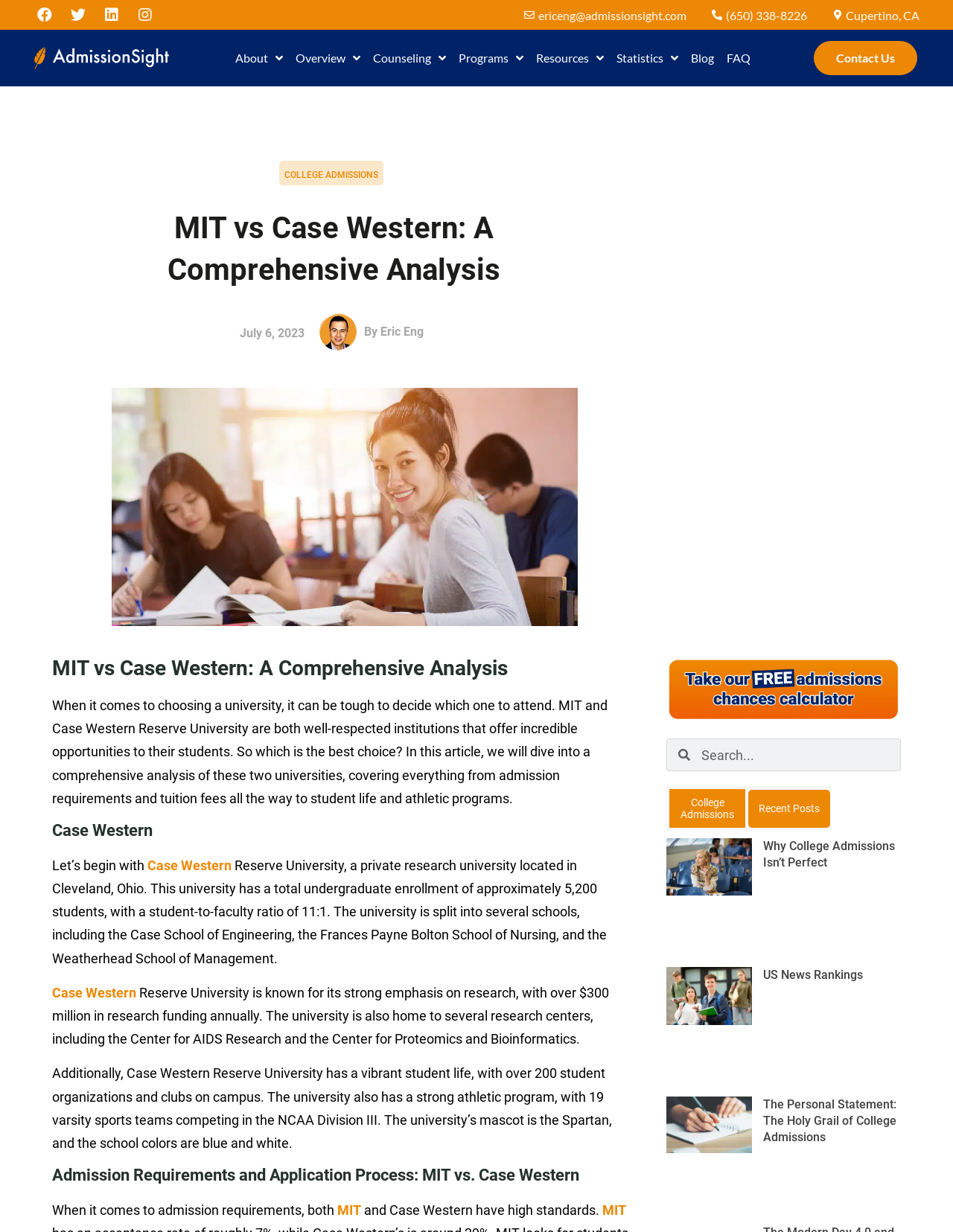Identify the bounding box coordinates for the UI element described as follows: Case Western. Use the format (top-left x, top-left y, bottom-right x, bottom-right y) and ensure all values are floating point numbers between 0 and 1.

[0.055, 0.799, 0.143, 0.812]